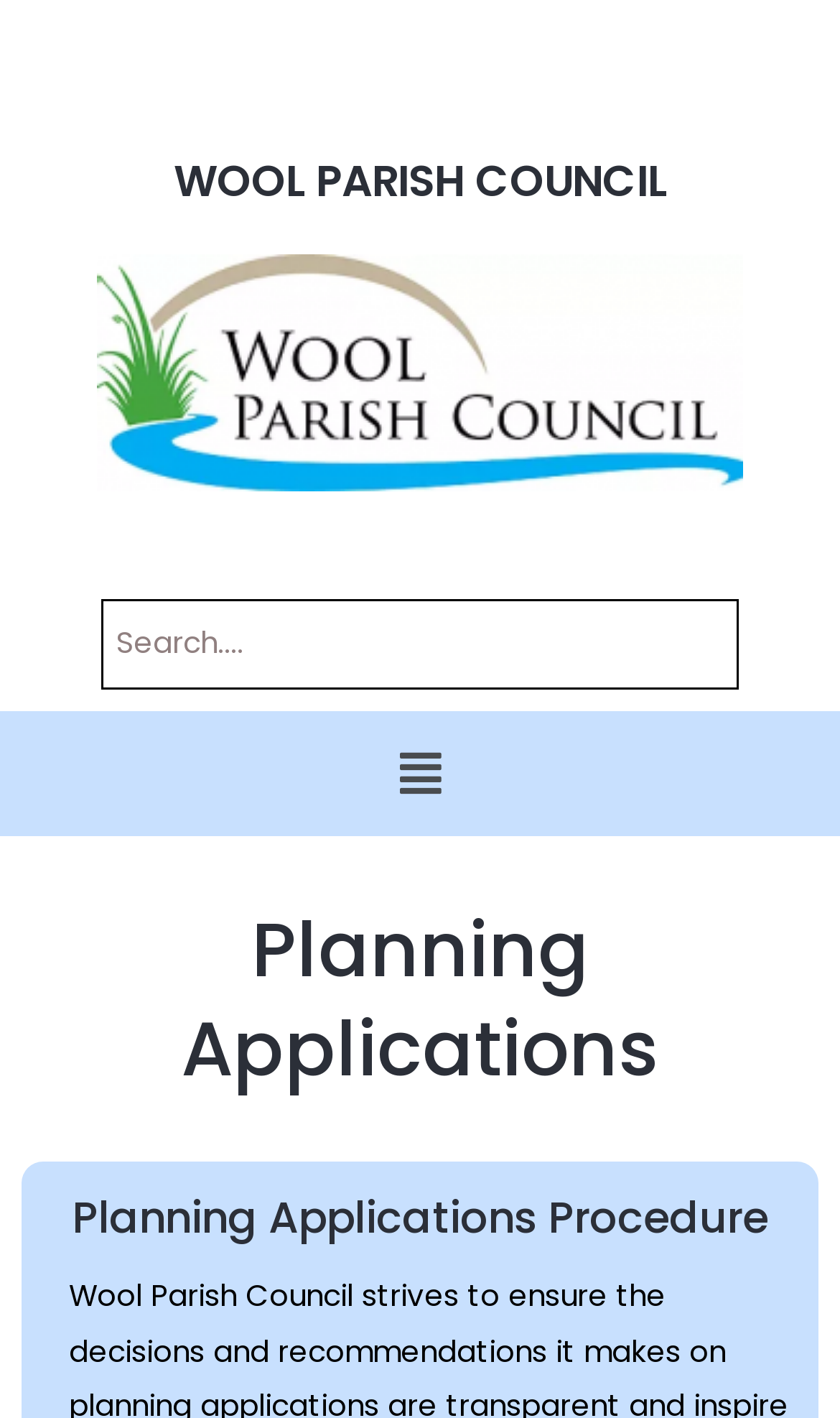Refer to the element description Menu and identify the corresponding bounding box in the screenshot. Format the coordinates as (top-left x, top-left y, bottom-right x, bottom-right y) with values in the range of 0 to 1.

[0.456, 0.517, 0.544, 0.575]